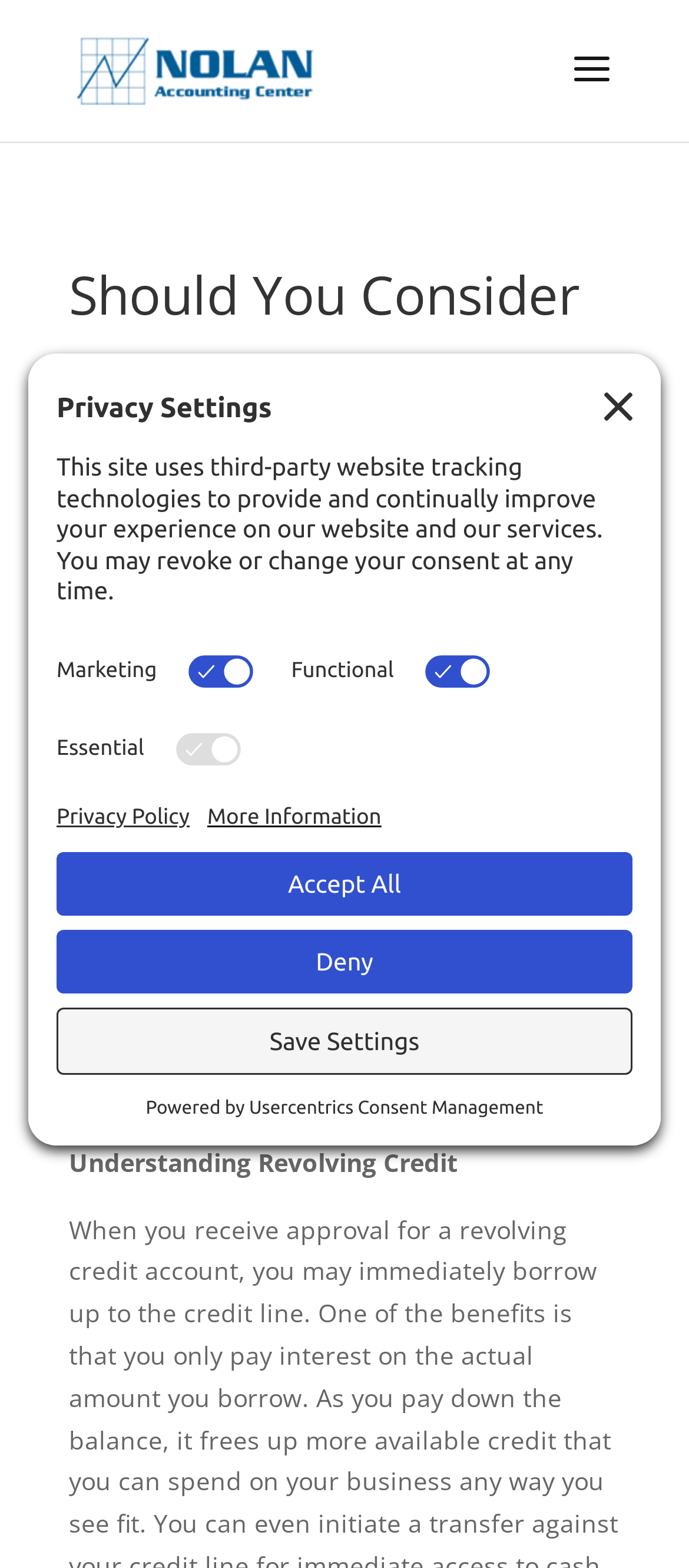Please give a succinct answer using a single word or phrase:
What is the purpose of the 'Open Privacy Settings' button?

To open privacy settings